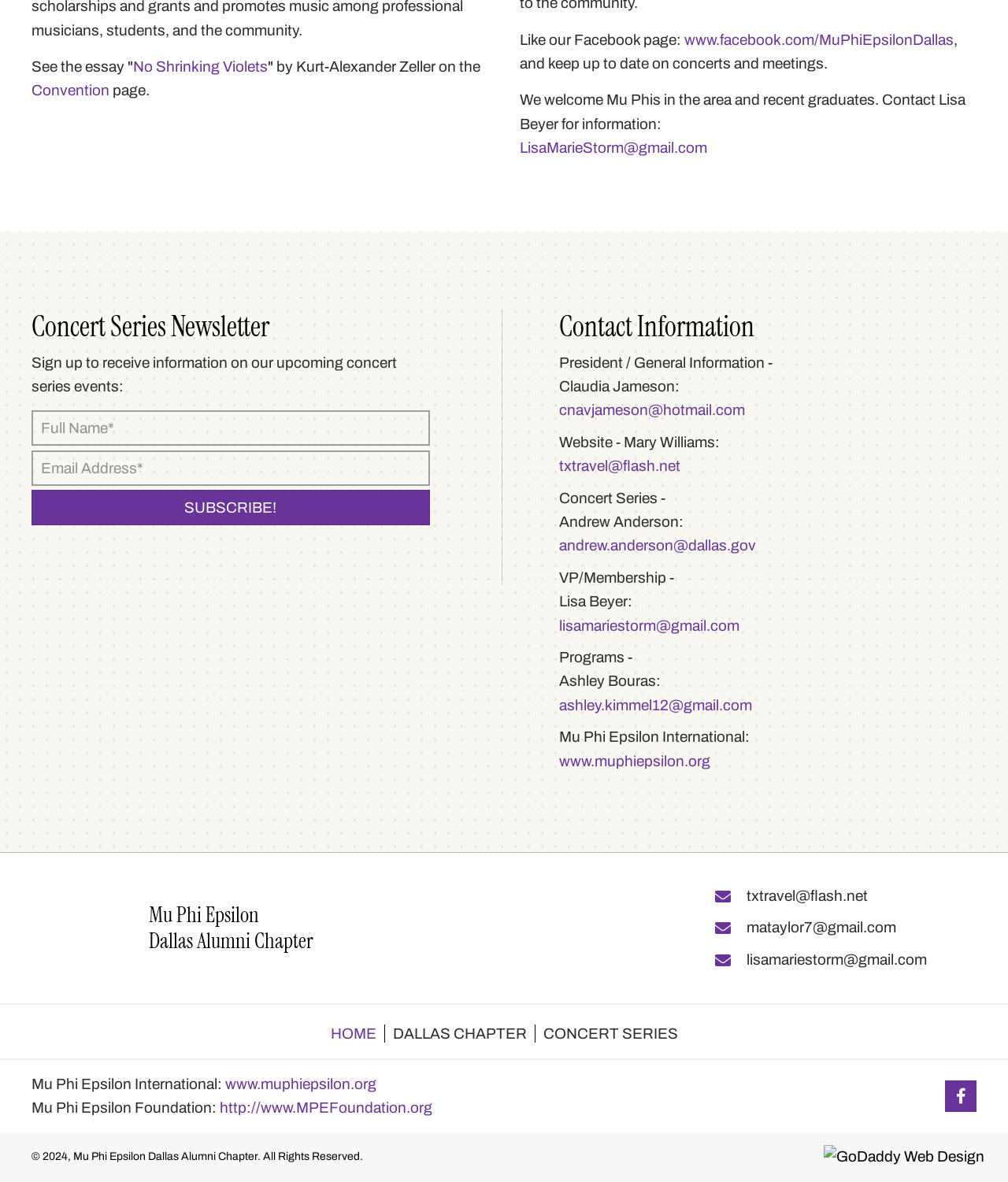Determine the bounding box coordinates of the region I should click to achieve the following instruction: "Click the 'Training & Education' link". Ensure the bounding box coordinates are four float numbers between 0 and 1, i.e., [left, top, right, bottom].

None